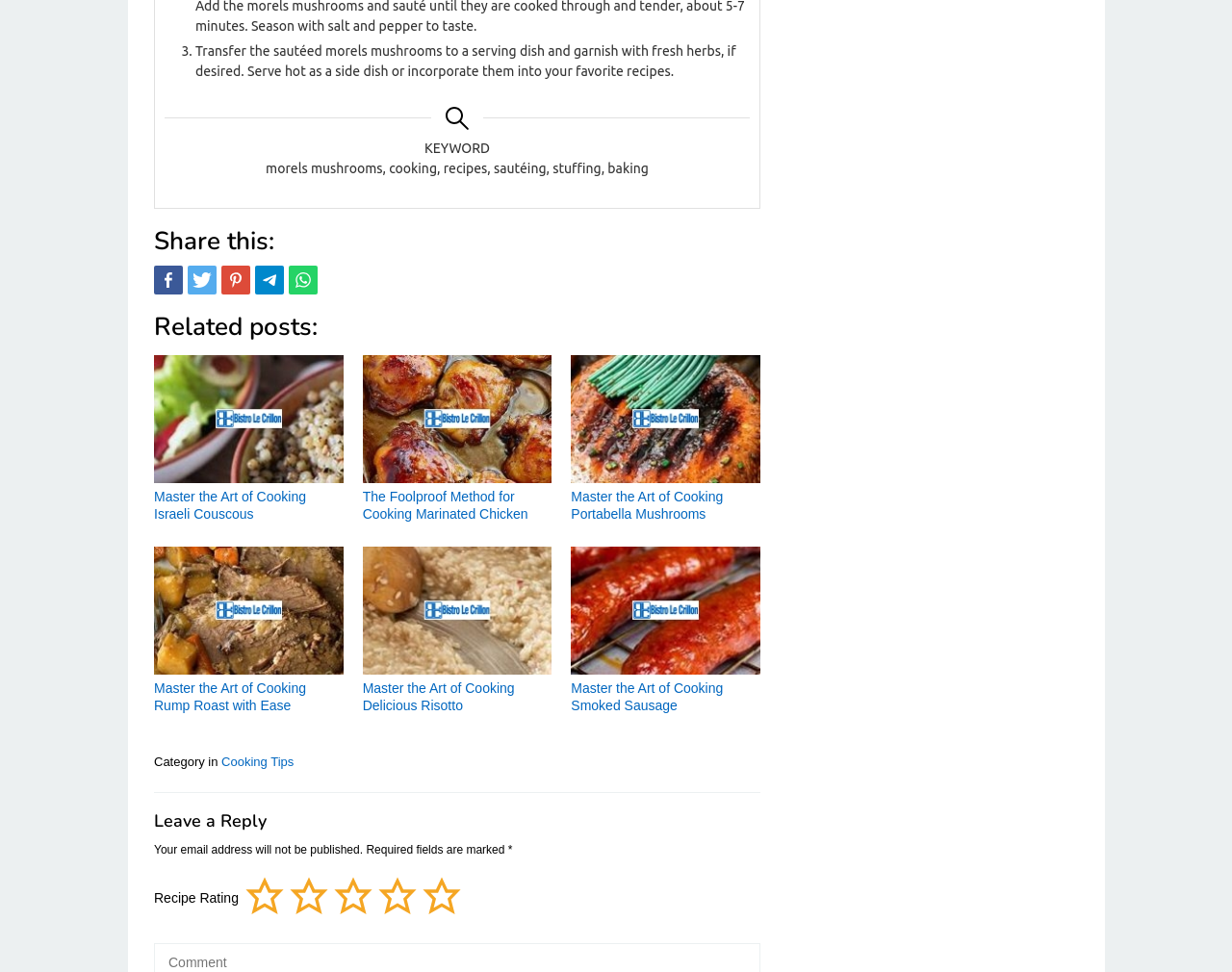How many related posts are shown?
Look at the screenshot and respond with a single word or phrase.

5